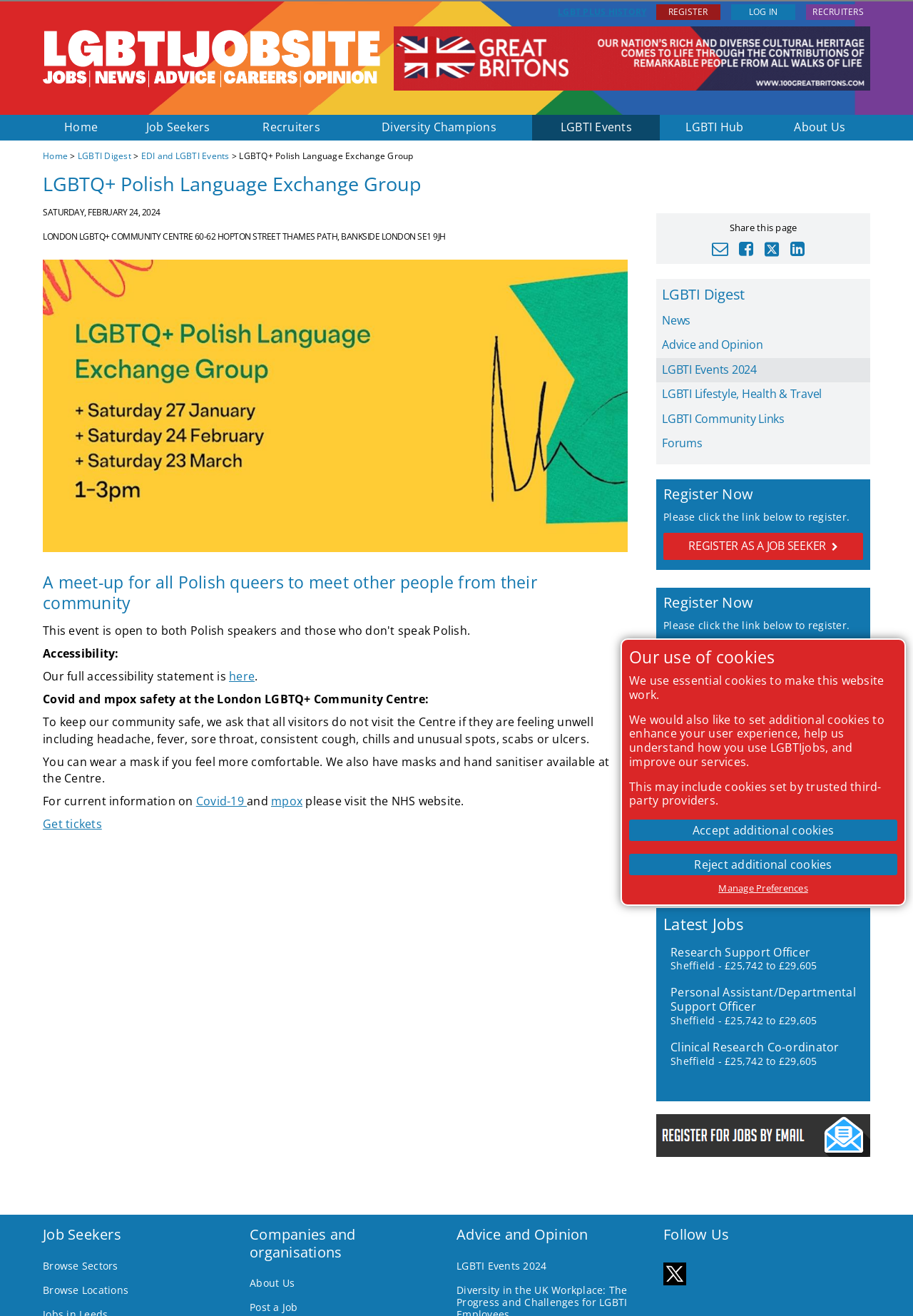Pinpoint the bounding box coordinates of the area that must be clicked to complete this instruction: "View LGBTI Digest news".

[0.719, 0.212, 0.953, 0.235]